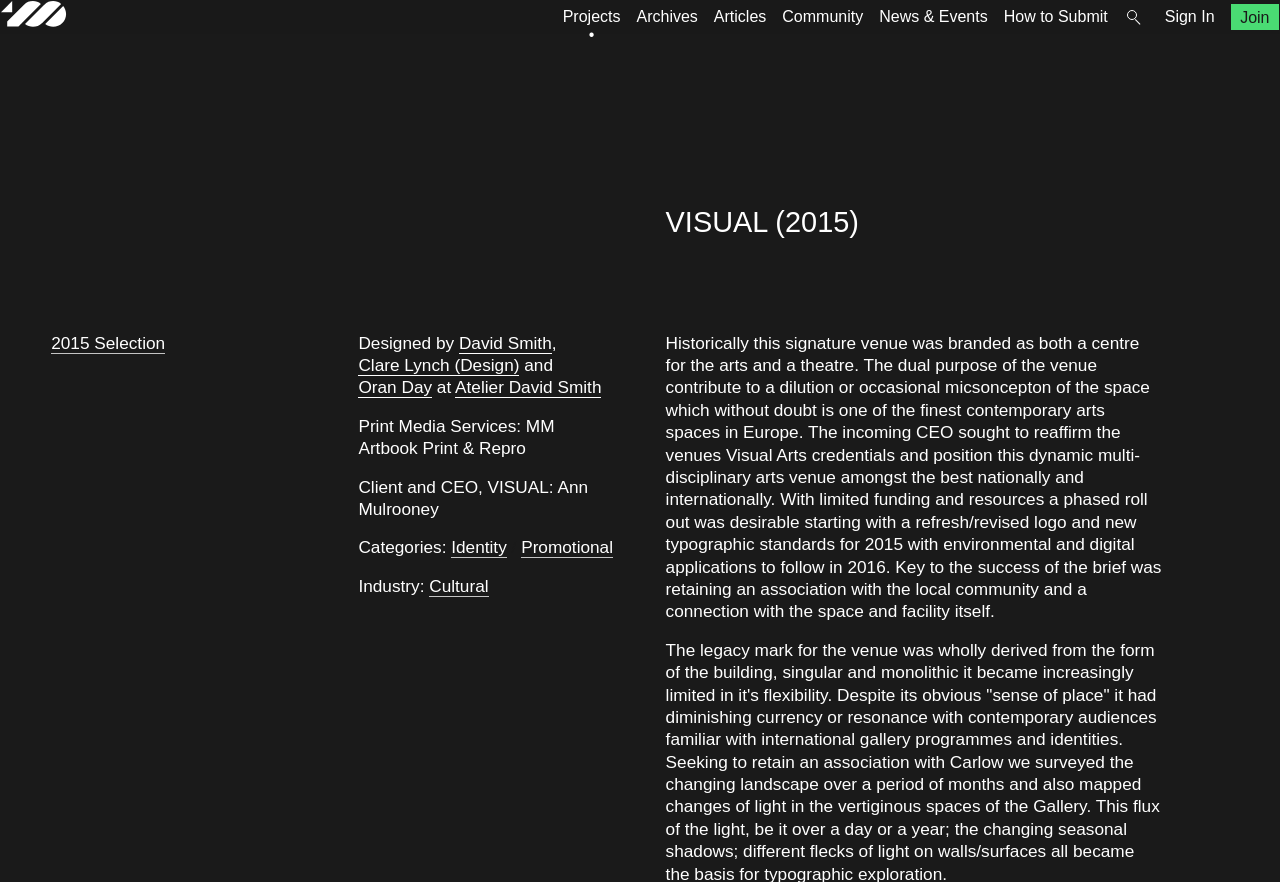Please locate the bounding box coordinates for the element that should be clicked to achieve the following instruction: "Clear search field". Ensure the coordinates are given as four float numbers between 0 and 1, i.e., [left, top, right, bottom].

[0.937, 0.077, 0.96, 0.111]